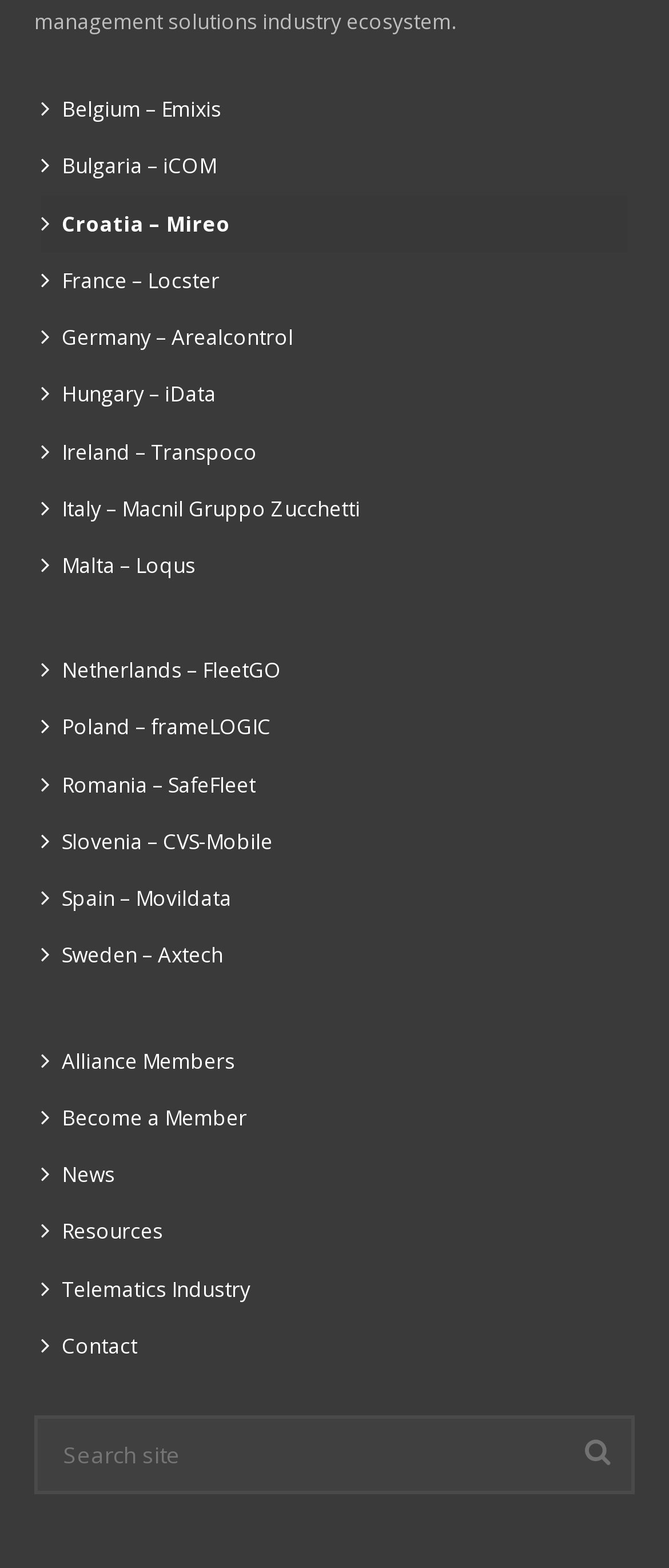Bounding box coordinates are specified in the format (top-left x, top-left y, bottom-right x, bottom-right y). All values are floating point numbers bounded between 0 and 1. Please provide the bounding box coordinate of the region this sentence describes: Italy – Macnil Gruppo Zucchetti

[0.062, 0.306, 0.938, 0.342]